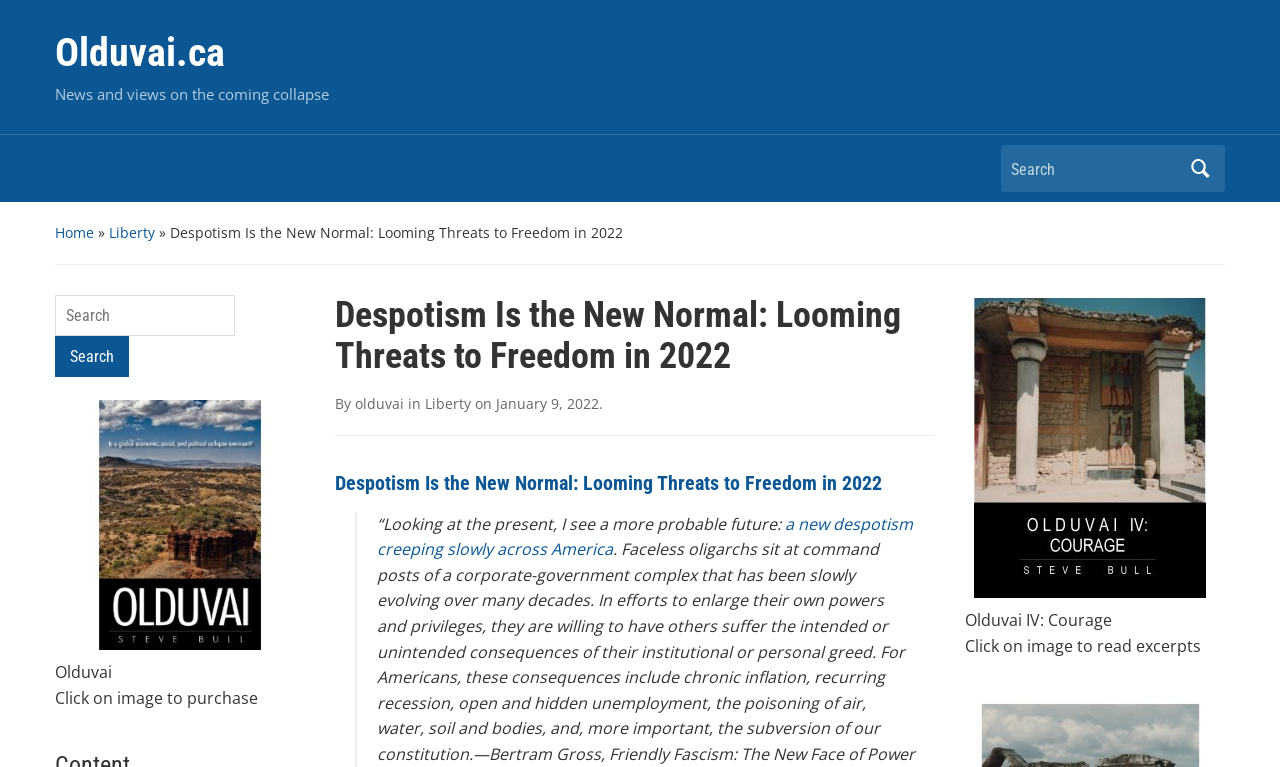Pinpoint the bounding box coordinates of the clickable element to carry out the following instruction: "Search for something."

[0.782, 0.195, 0.923, 0.246]